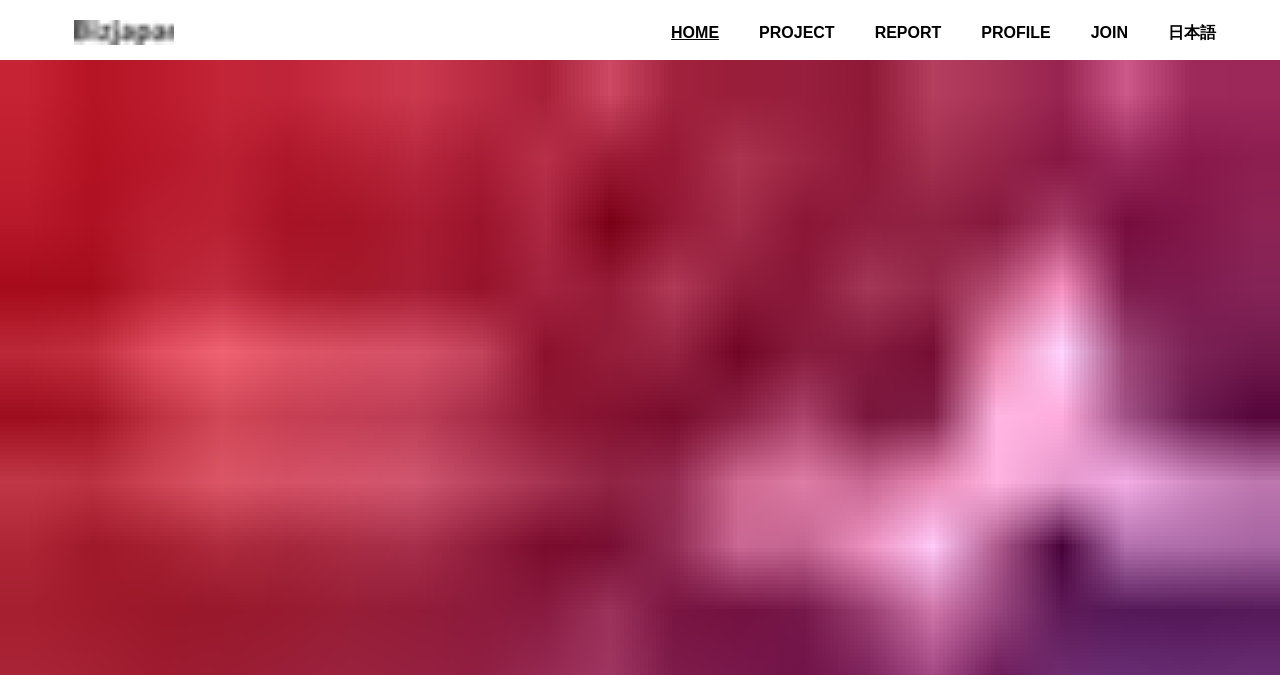How many images are there in the top section?
Please respond to the question with a detailed and thorough explanation.

The top section of the webpage contains a logo image labeled 'Logo Black'. This is the only image in the top section of the webpage.